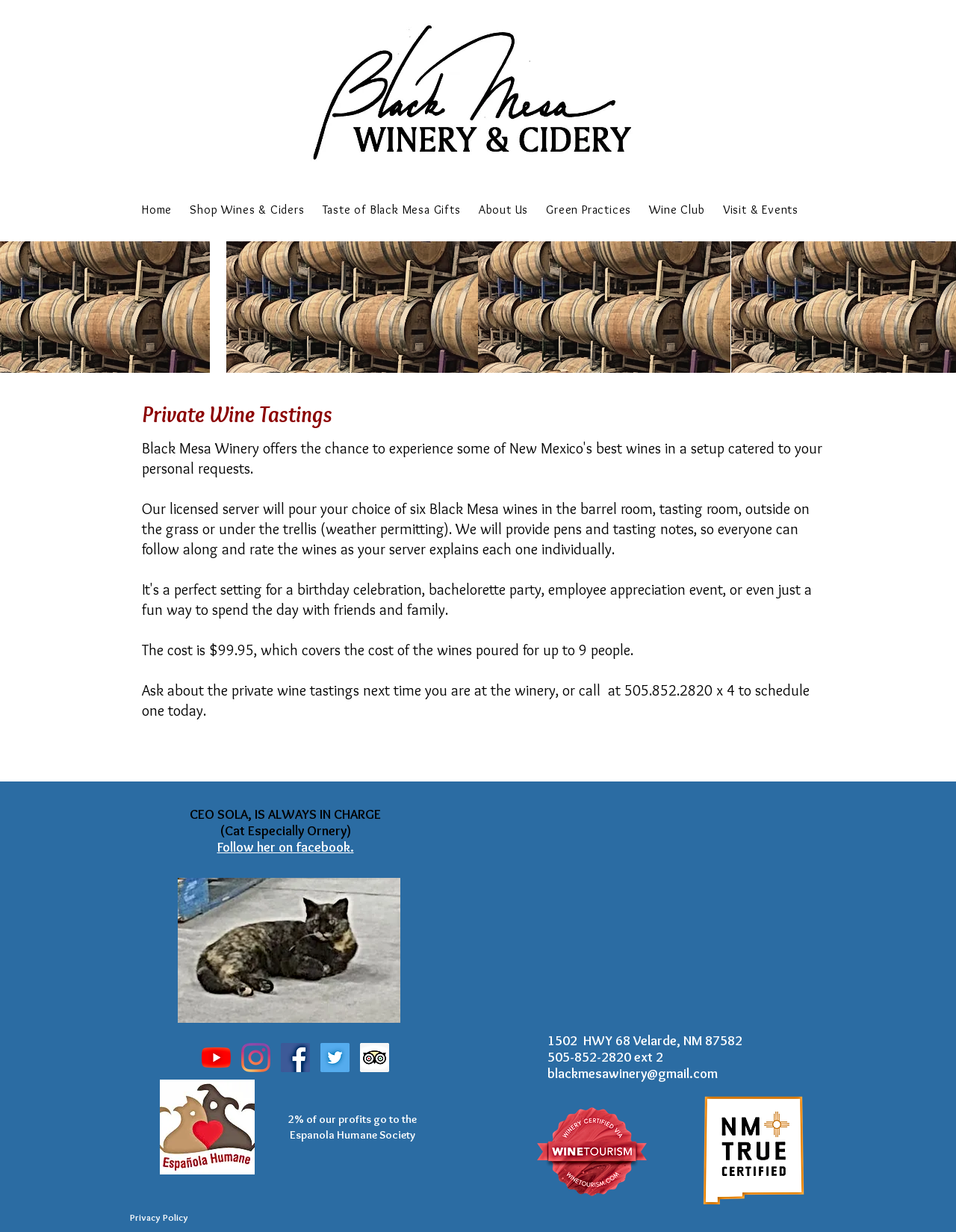Pinpoint the bounding box coordinates of the area that should be clicked to complete the following instruction: "Check the 'Wine Club' link". The coordinates must be given as four float numbers between 0 and 1, i.e., [left, top, right, bottom].

[0.672, 0.158, 0.744, 0.183]